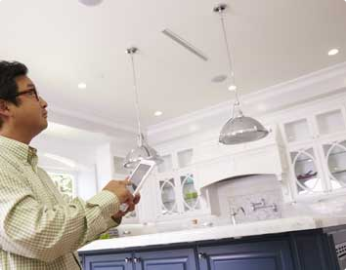What type of fixtures hang from the ceiling?
From the details in the image, answer the question comprehensively.

The question inquires about the type of fixtures hanging from the ceiling. According to the caption, the fixtures are exposed light fixtures, which are elegantly hanging from the ceiling, illuminating the space.